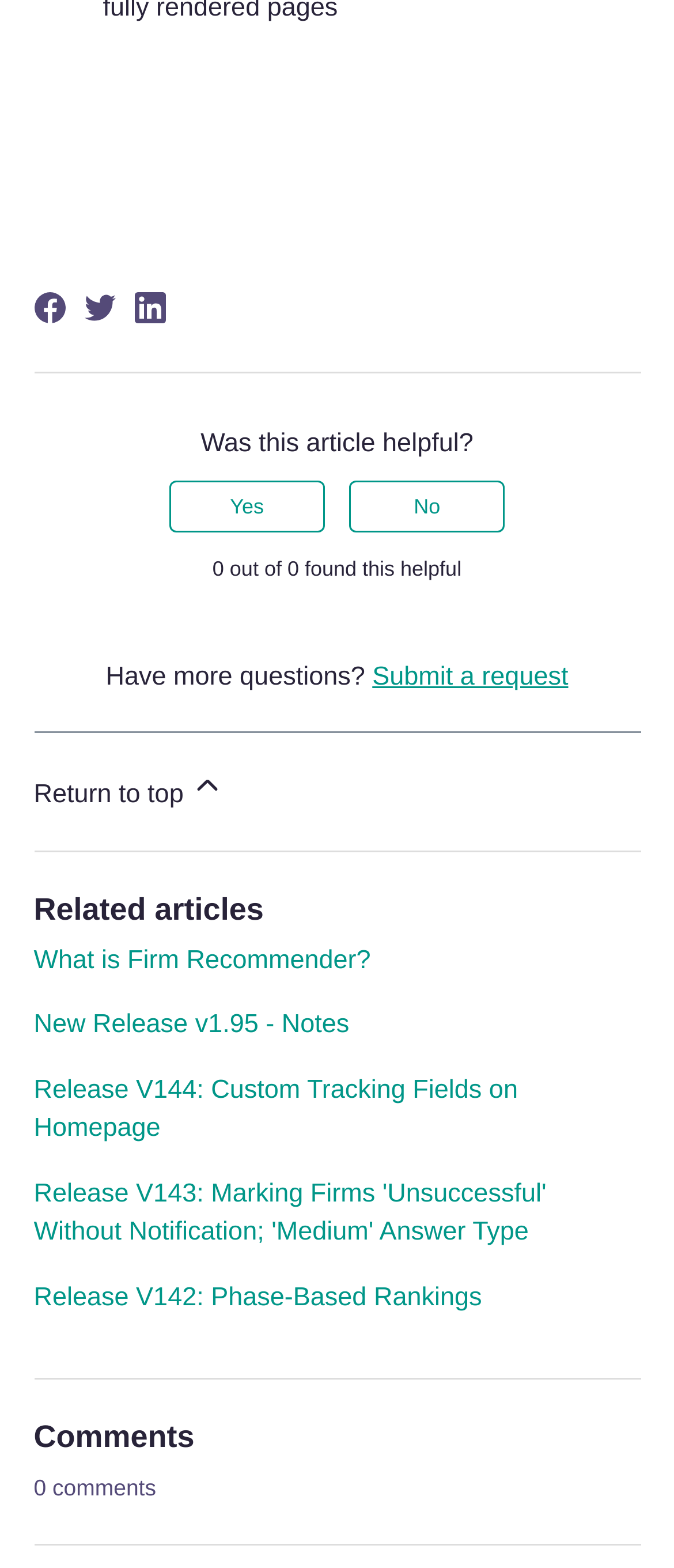Can you find the bounding box coordinates for the element to click on to achieve the instruction: "Rate this article as helpful"?

[0.251, 0.307, 0.482, 0.34]